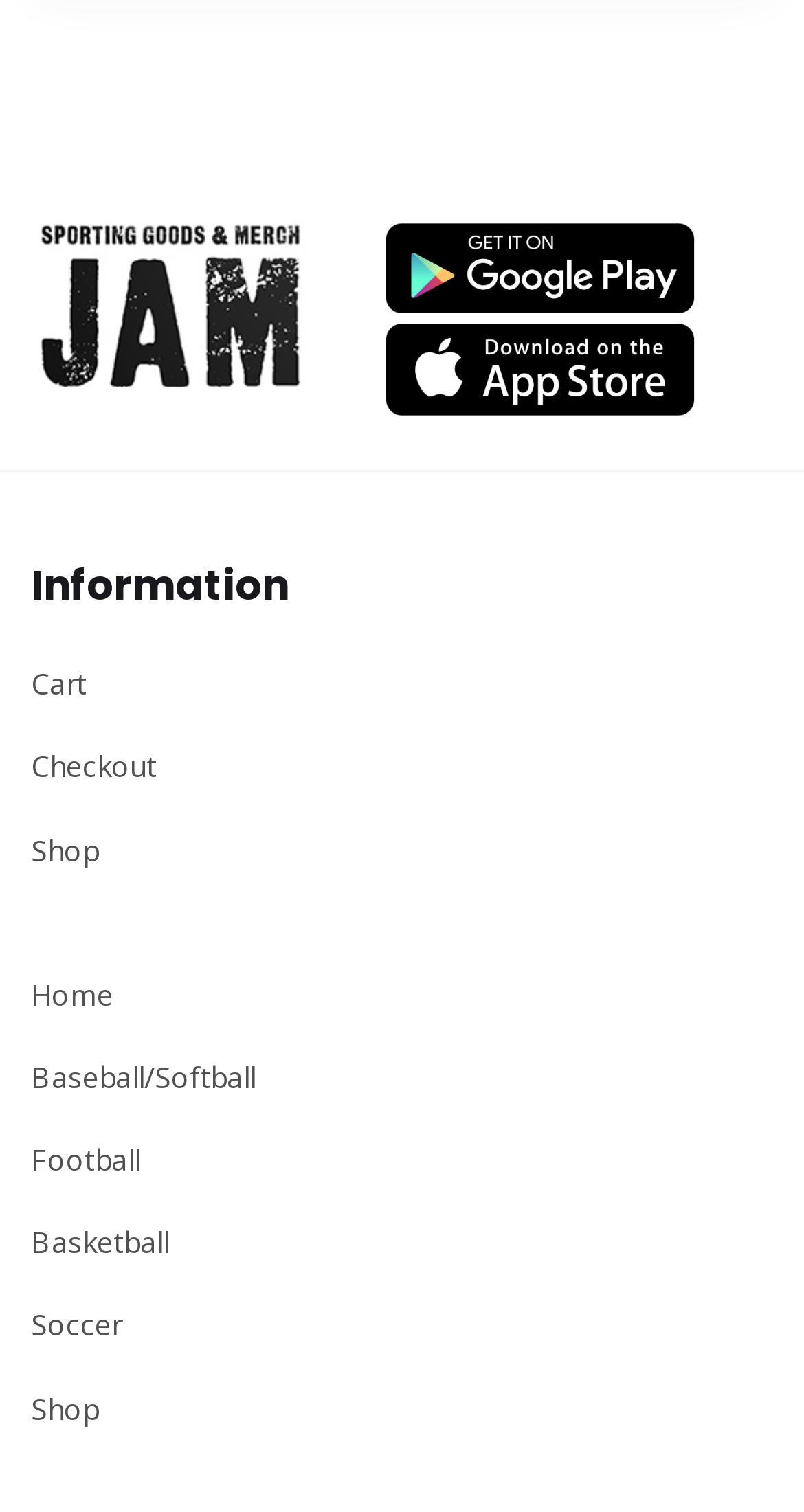Using the element description: "How is your art made?", determine the bounding box coordinates for the specified UI element. The coordinates should be four float numbers between 0 and 1, [left, top, right, bottom].

None